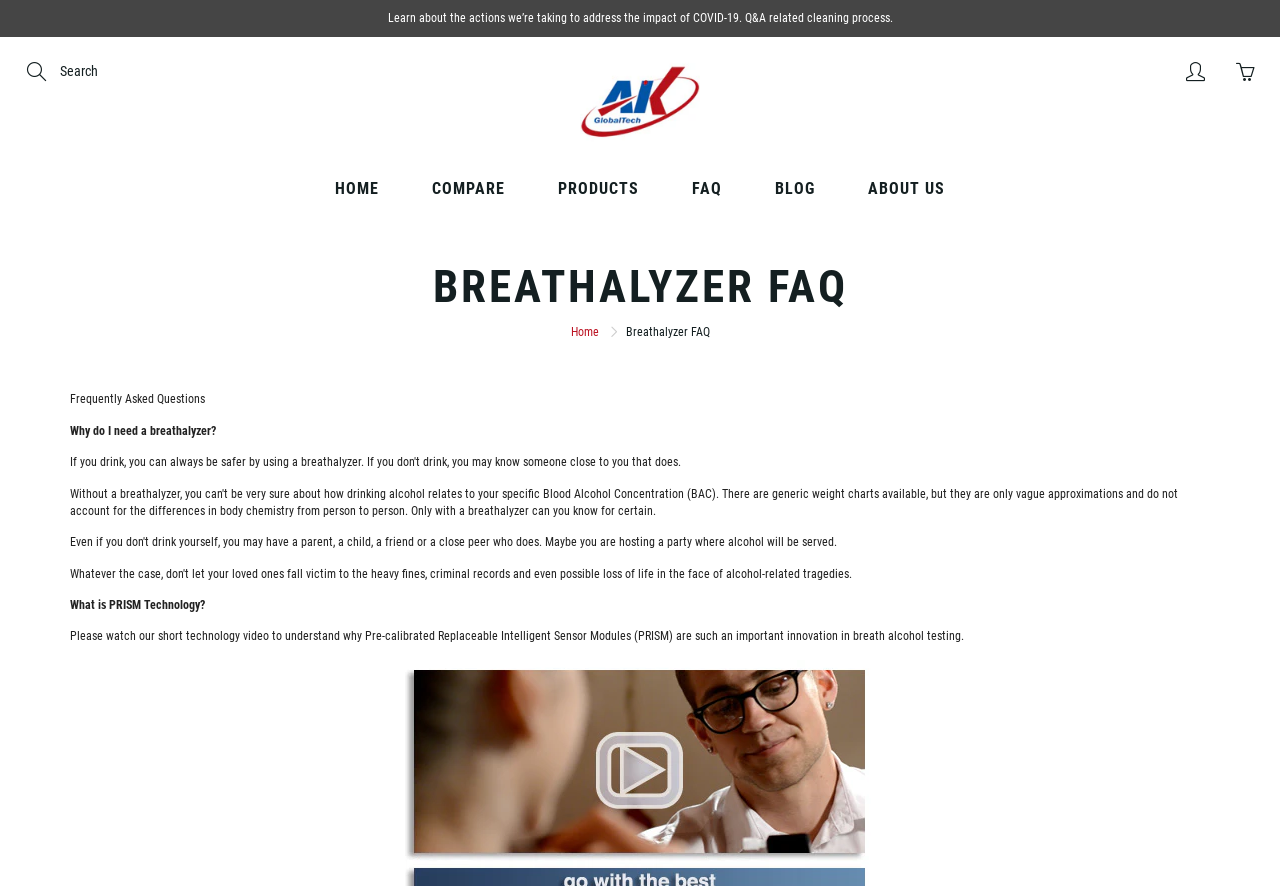For the given element description About Us, determine the bounding box coordinates of the UI element. The coordinates should follow the format (top-left x, top-left y, bottom-right x, bottom-right y) and be within the range of 0 to 1.

[0.659, 0.185, 0.758, 0.242]